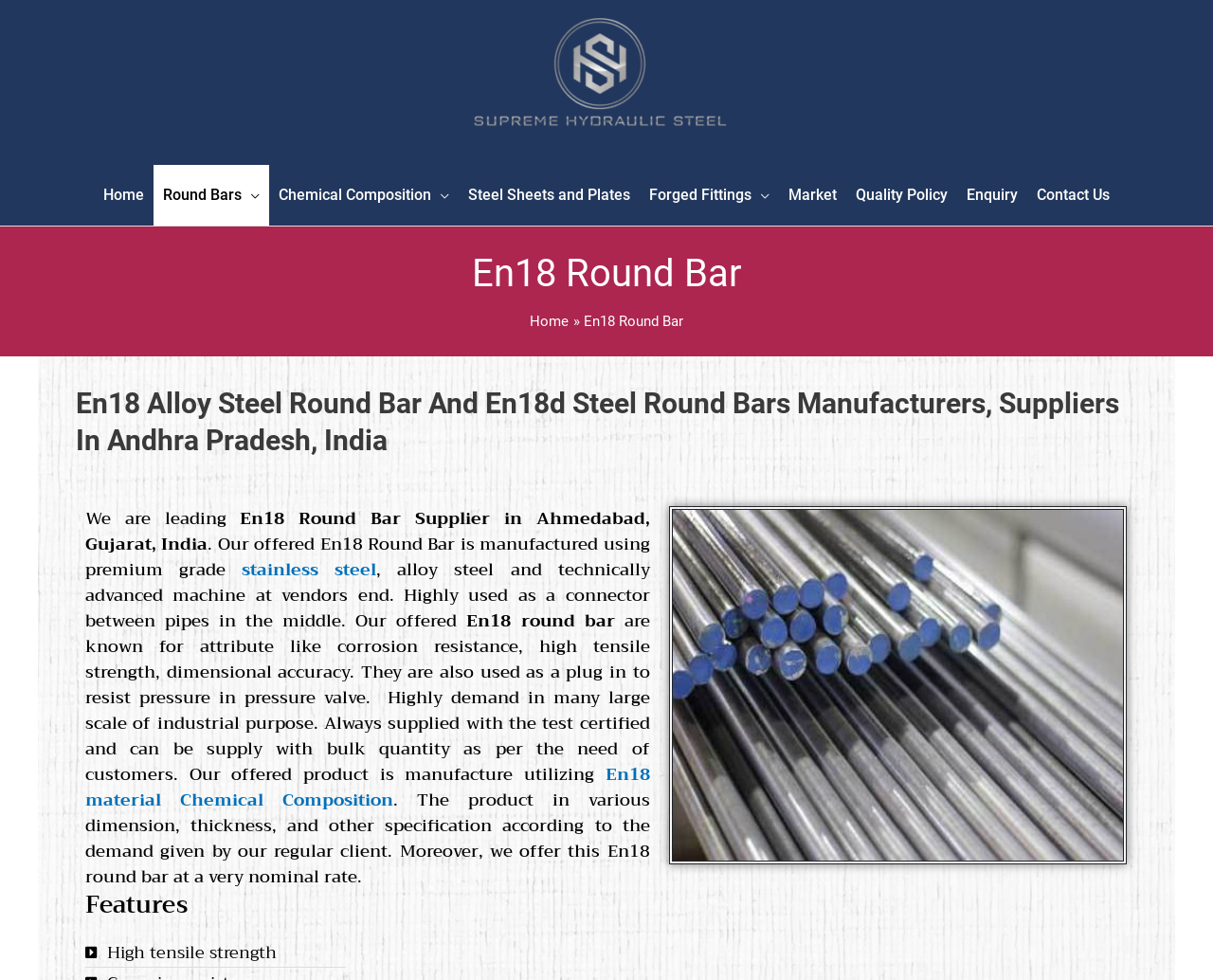Point out the bounding box coordinates of the section to click in order to follow this instruction: "Click on the 'Home' link".

[0.077, 0.168, 0.127, 0.23]